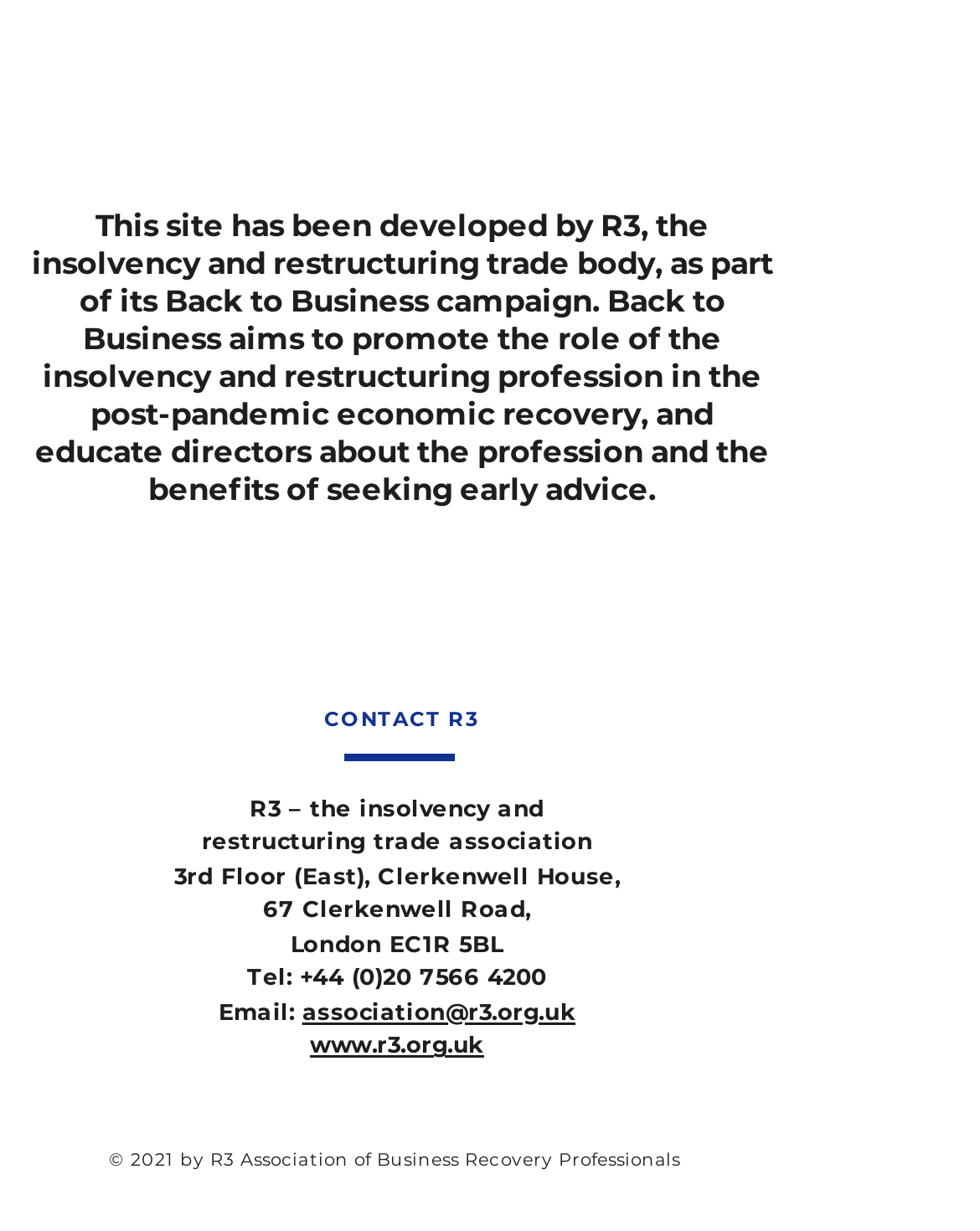What is the purpose of the Back to Business campaign?
Use the screenshot to answer the question with a single word or phrase.

Promote the role of the insolvency and restructuring profession